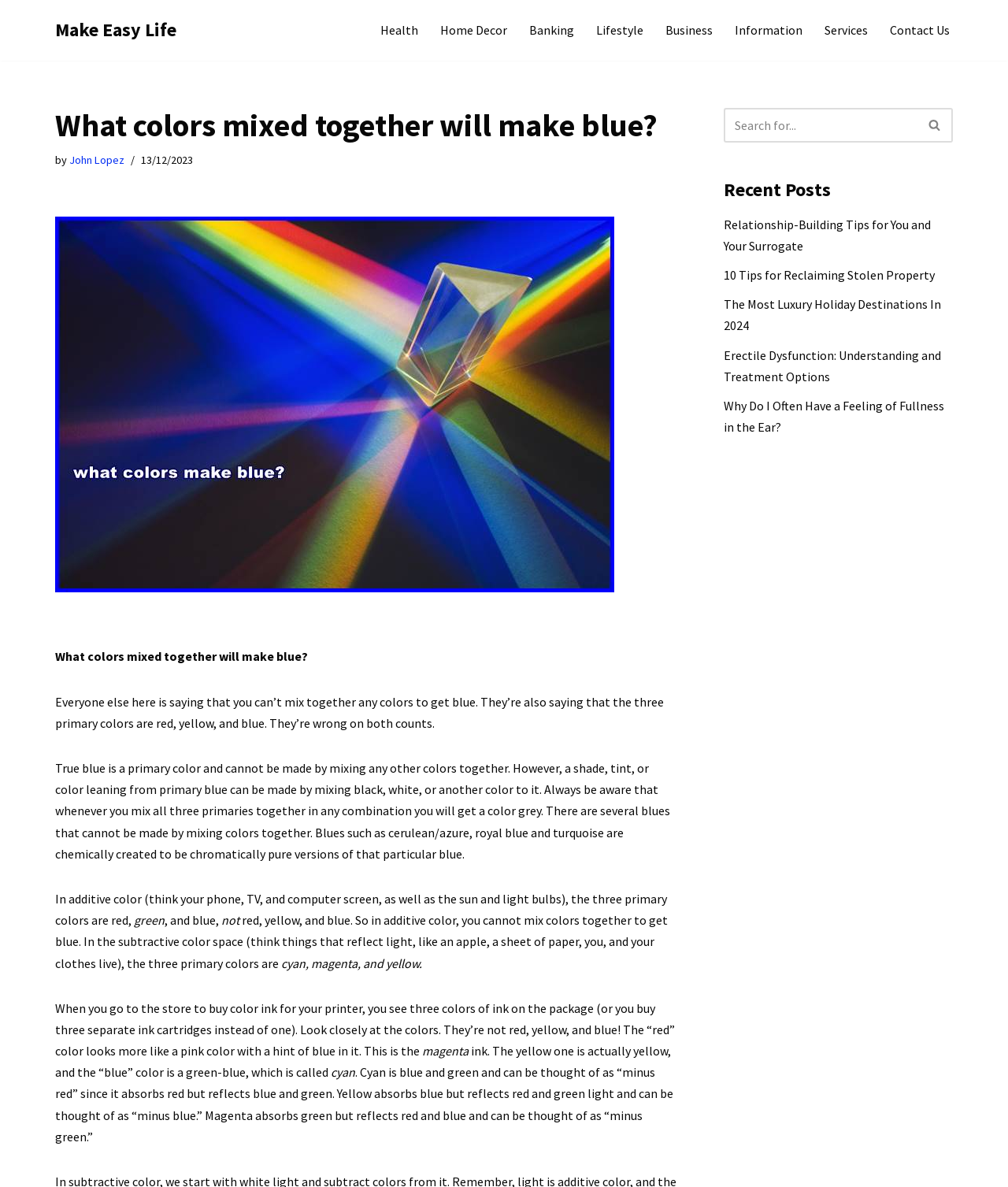Describe all the visual and textual components of the webpage comprehensively.

This webpage is about the topic "What colors mixed together will make blue?" and is part of the "Make Easy Life" website. At the top, there is a link to skip to the content and a navigation menu with links to various categories such as Health, Home Decor, Banking, Lifestyle, Business, Information, and Services.

Below the navigation menu, there is a heading with the title of the article, followed by the author's name, "John Lopez", and the date "13/12/2023". To the right of the heading, there is an image related to the topic of the article.

The main content of the article is divided into several paragraphs of text, which discuss the concept of primary colors, additive and subtractive color spaces, and how blue cannot be made by mixing other colors together. The text also explains the differences between additive and subtractive color spaces, citing examples such as computer screens and printers.

On the right-hand side of the page, there is a complementary section with a search bar and a list of recent posts, including links to articles on various topics such as relationship-building, reclaiming stolen property, luxury holiday destinations, erectile dysfunction, and ear fullness.

Overall, the webpage has a clean and organized layout, with a clear hierarchy of headings and paragraphs, and relevant images and links to support the content.